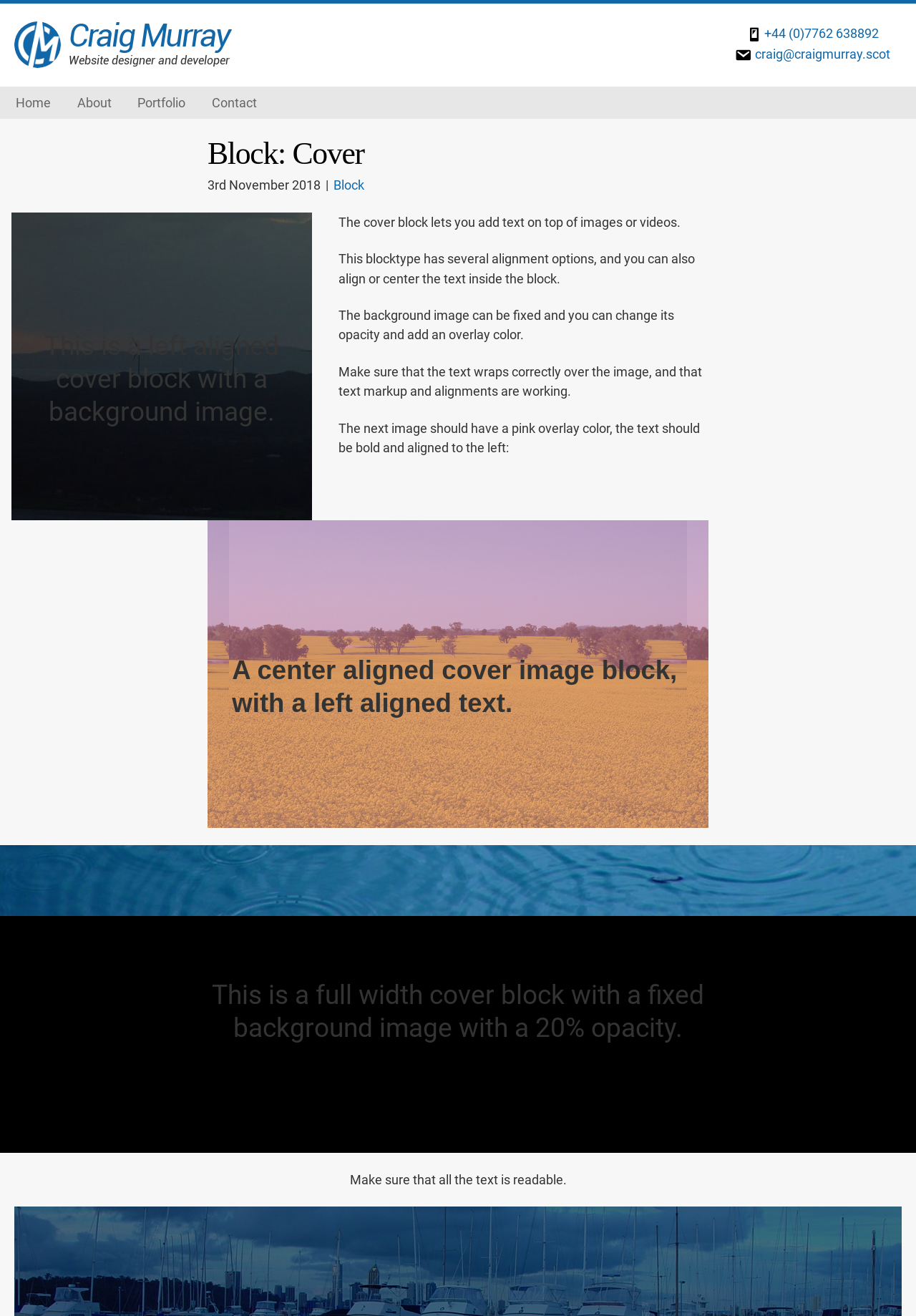Specify the bounding box coordinates of the region I need to click to perform the following instruction: "View Craig Murray's contact information". The coordinates must be four float numbers in the range of 0 to 1, i.e., [left, top, right, bottom].

[0.824, 0.035, 0.972, 0.047]